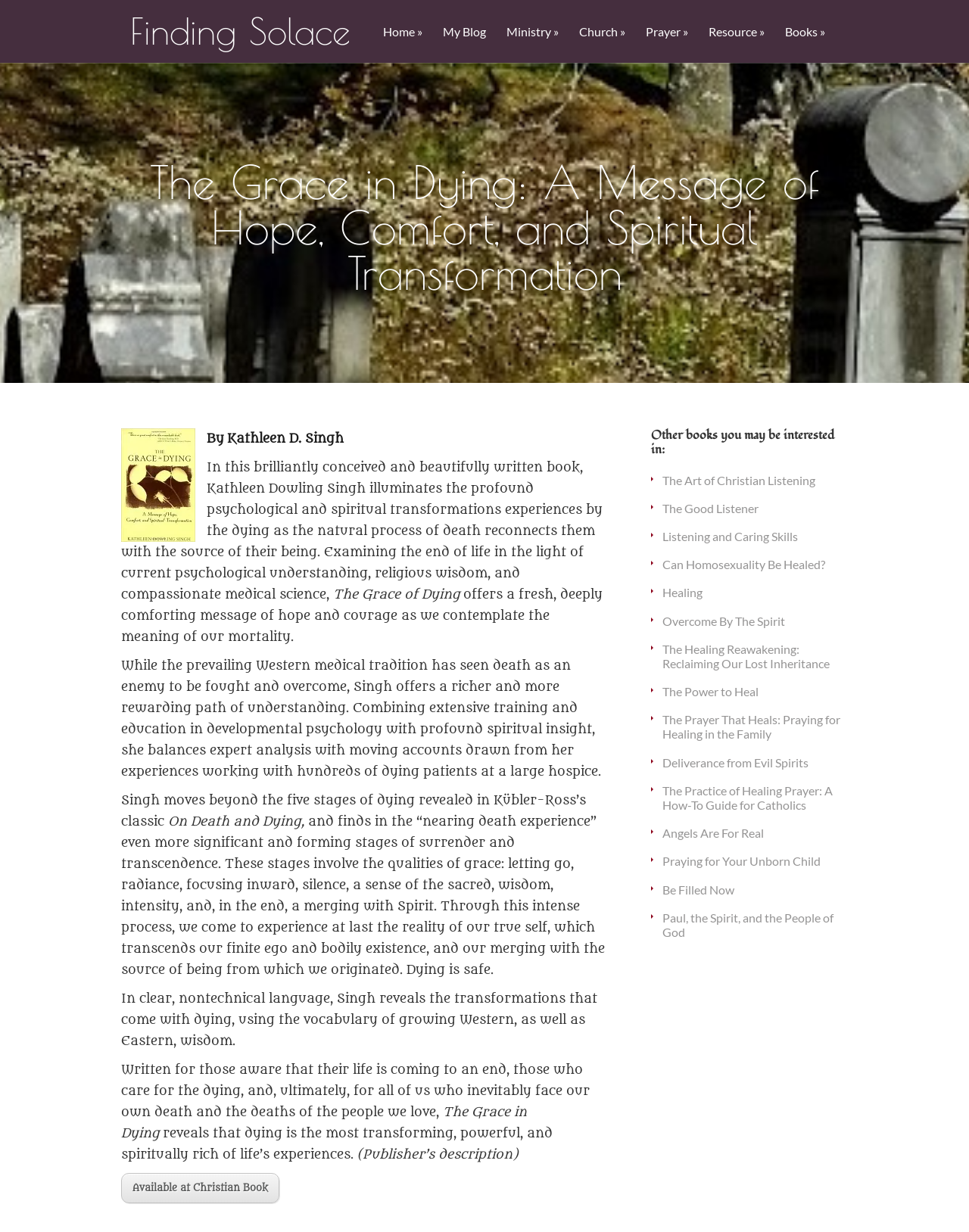Please determine the bounding box coordinates of the clickable area required to carry out the following instruction: "Visit 'My Blog'". The coordinates must be four float numbers between 0 and 1, represented as [left, top, right, bottom].

[0.447, 0.02, 0.511, 0.051]